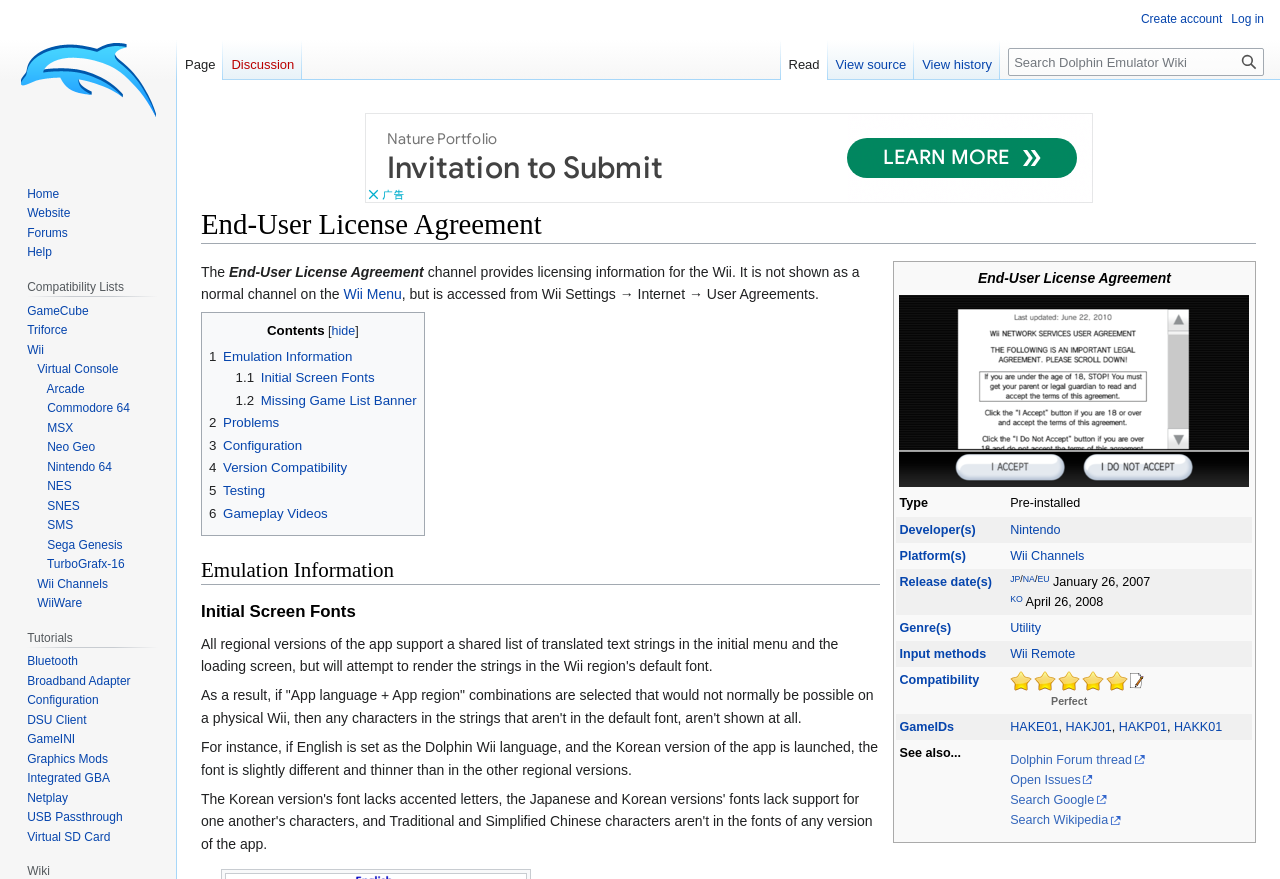Could you determine the bounding box coordinates of the clickable element to complete the instruction: "Click on the 'Wii Menu' link"? Provide the coordinates as four float numbers between 0 and 1, i.e., [left, top, right, bottom].

[0.268, 0.325, 0.314, 0.344]